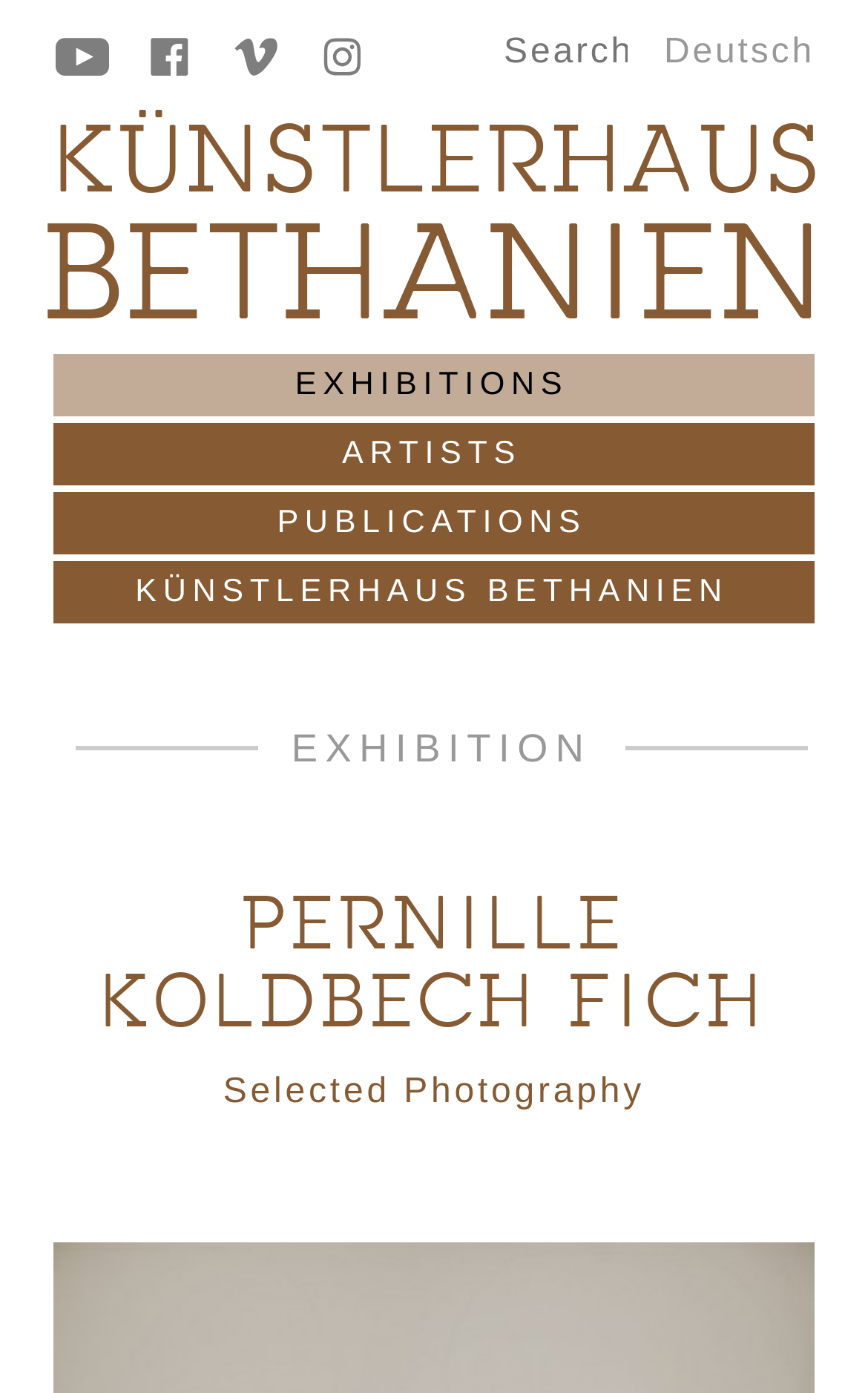Using the provided description Publications, find the bounding box coordinates for the UI element. Provide the coordinates in (top-left x, top-left y, bottom-right x, bottom-right y) format, ensuring all values are between 0 and 1.

[0.062, 0.353, 0.938, 0.398]